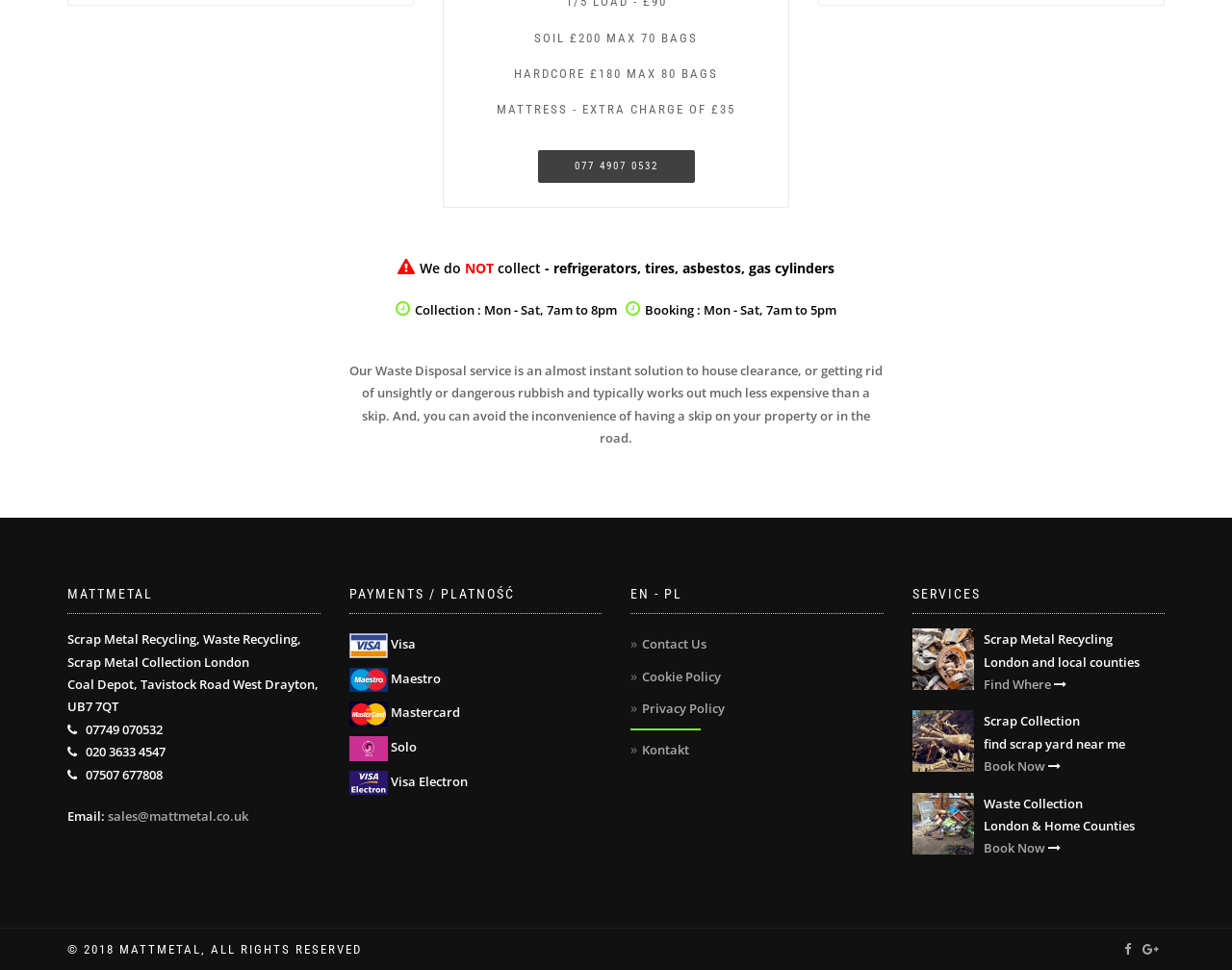Please analyze the image and provide a thorough answer to the question:
What payment methods are accepted?

I found the answer by looking at the images and text of the payment methods, which include Visa, Maestro, Mastercard, Solo, and Visa Electron.